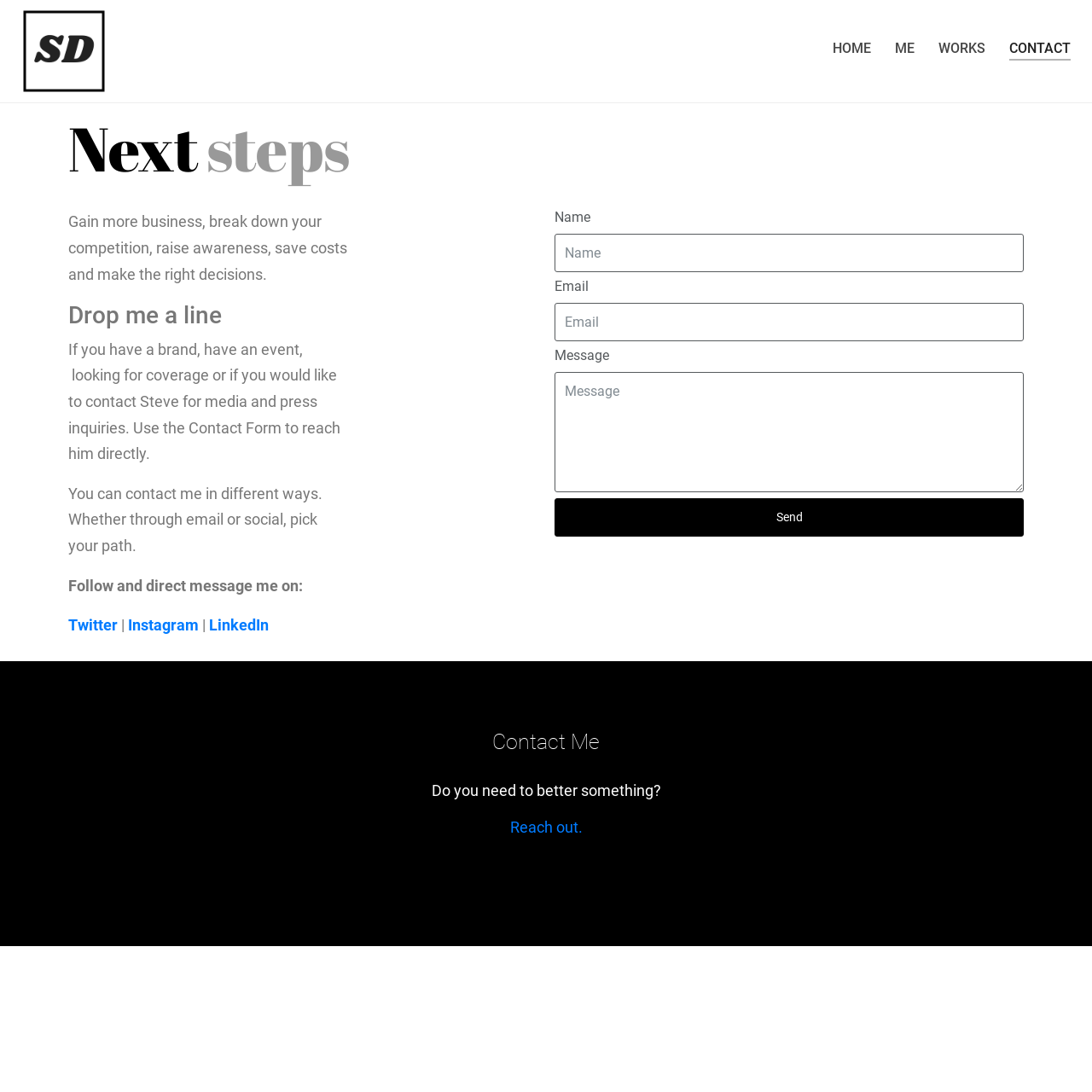Using the information in the image, give a detailed answer to the following question: What is the call-to-action button on the contact form?

The contact form has a button labeled 'Send' which users can click to submit their message to Steve Dolson.